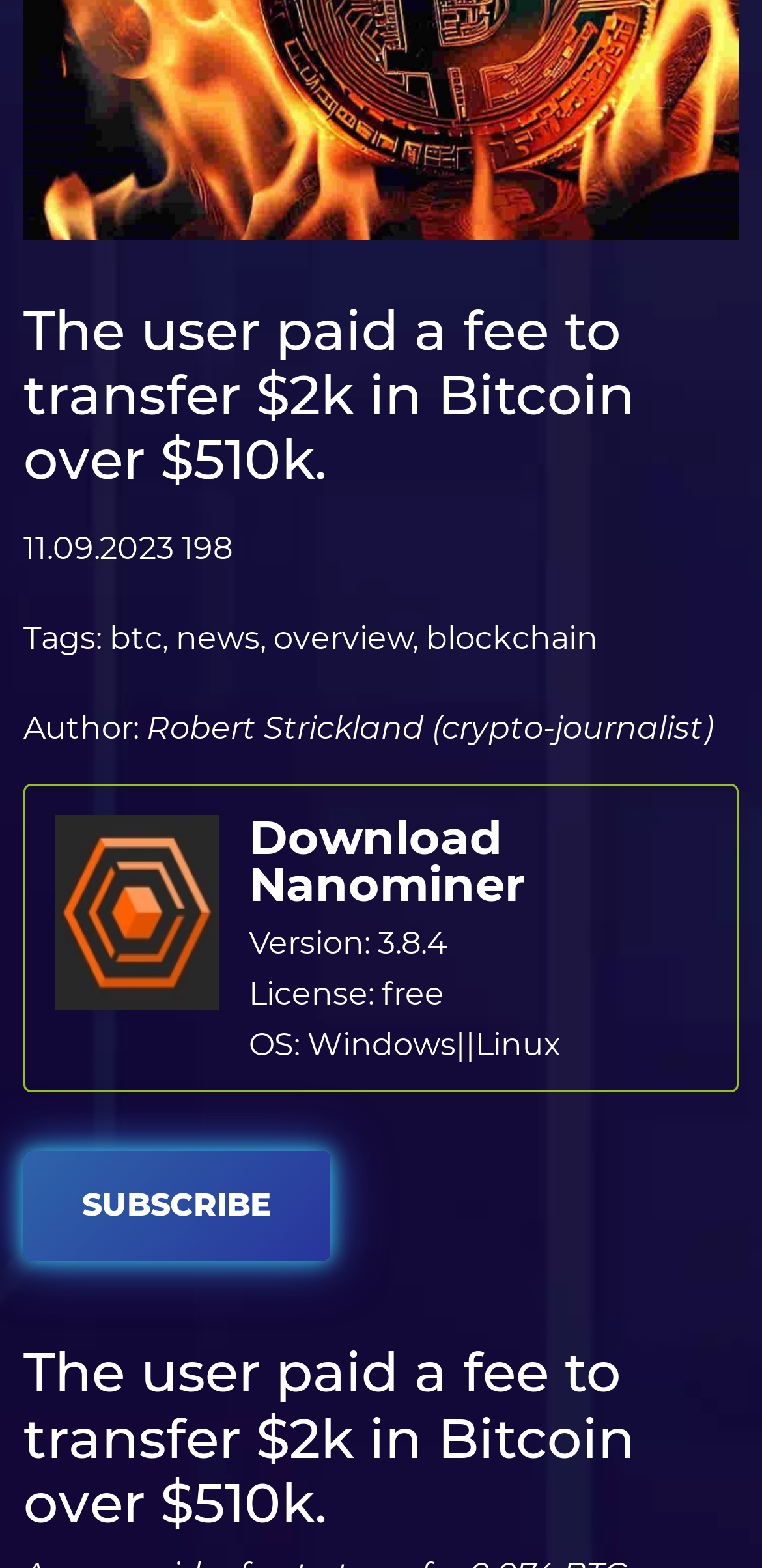Find and provide the bounding box coordinates for the UI element described with: "overview".

[0.359, 0.395, 0.541, 0.418]